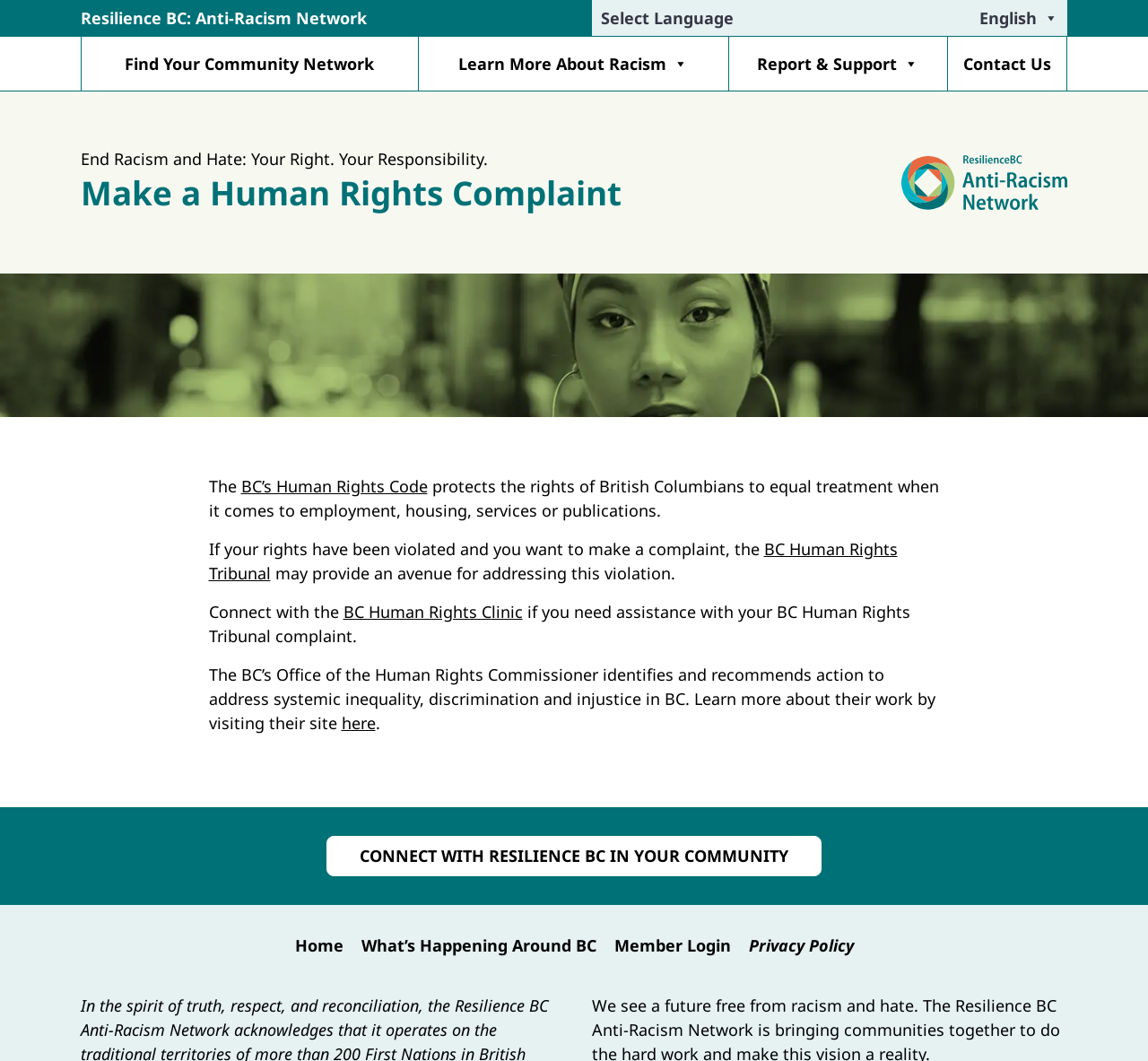Identify the bounding box coordinates for the region to click in order to carry out this instruction: "Make a complaint to the BC Human Rights Tribunal". Provide the coordinates using four float numbers between 0 and 1, formatted as [left, top, right, bottom].

[0.182, 0.507, 0.782, 0.551]